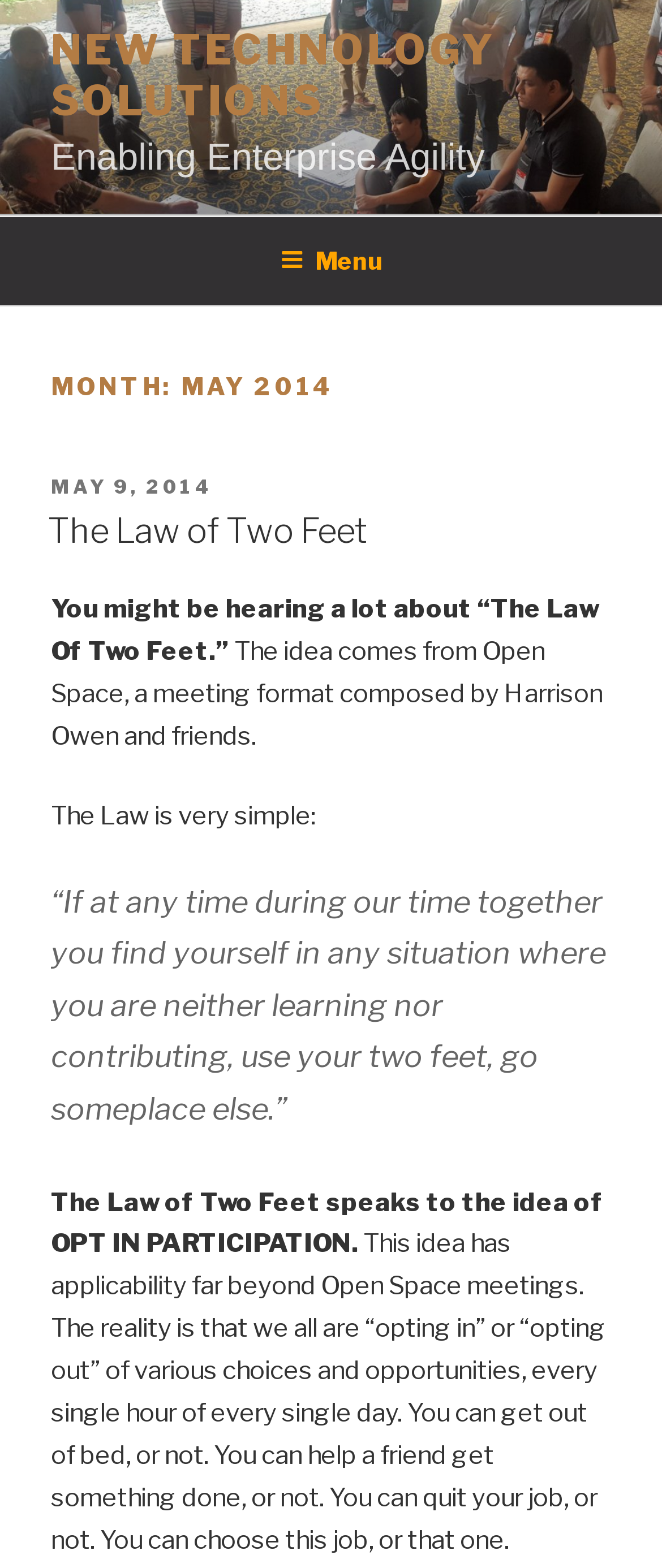What is the idea behind 'The Law of Two Feet'?
Using the picture, provide a one-word or short phrase answer.

Opt in participation